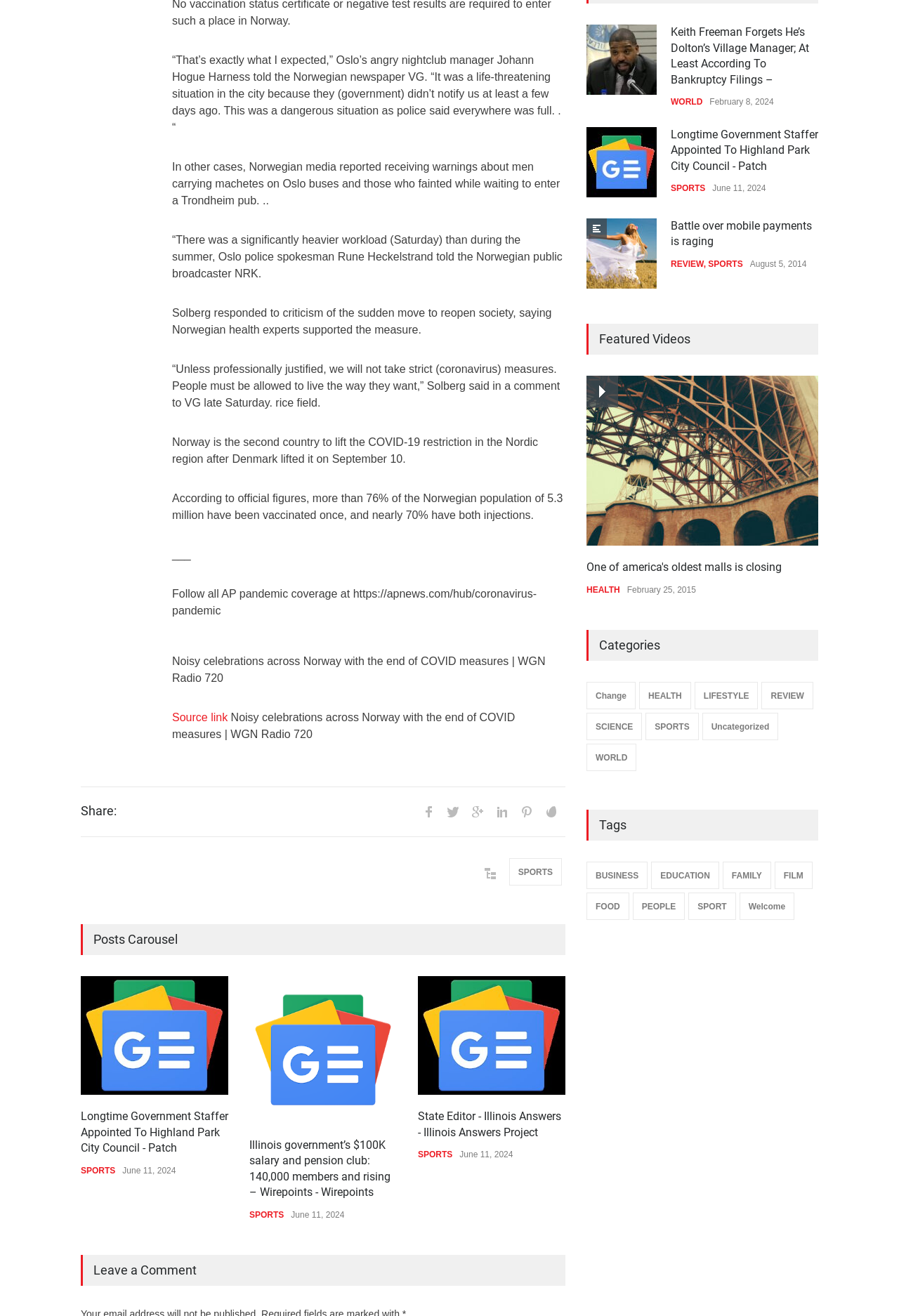Identify the bounding box coordinates for the UI element described as: "REVIEW".

[0.746, 0.266, 0.783, 0.274]